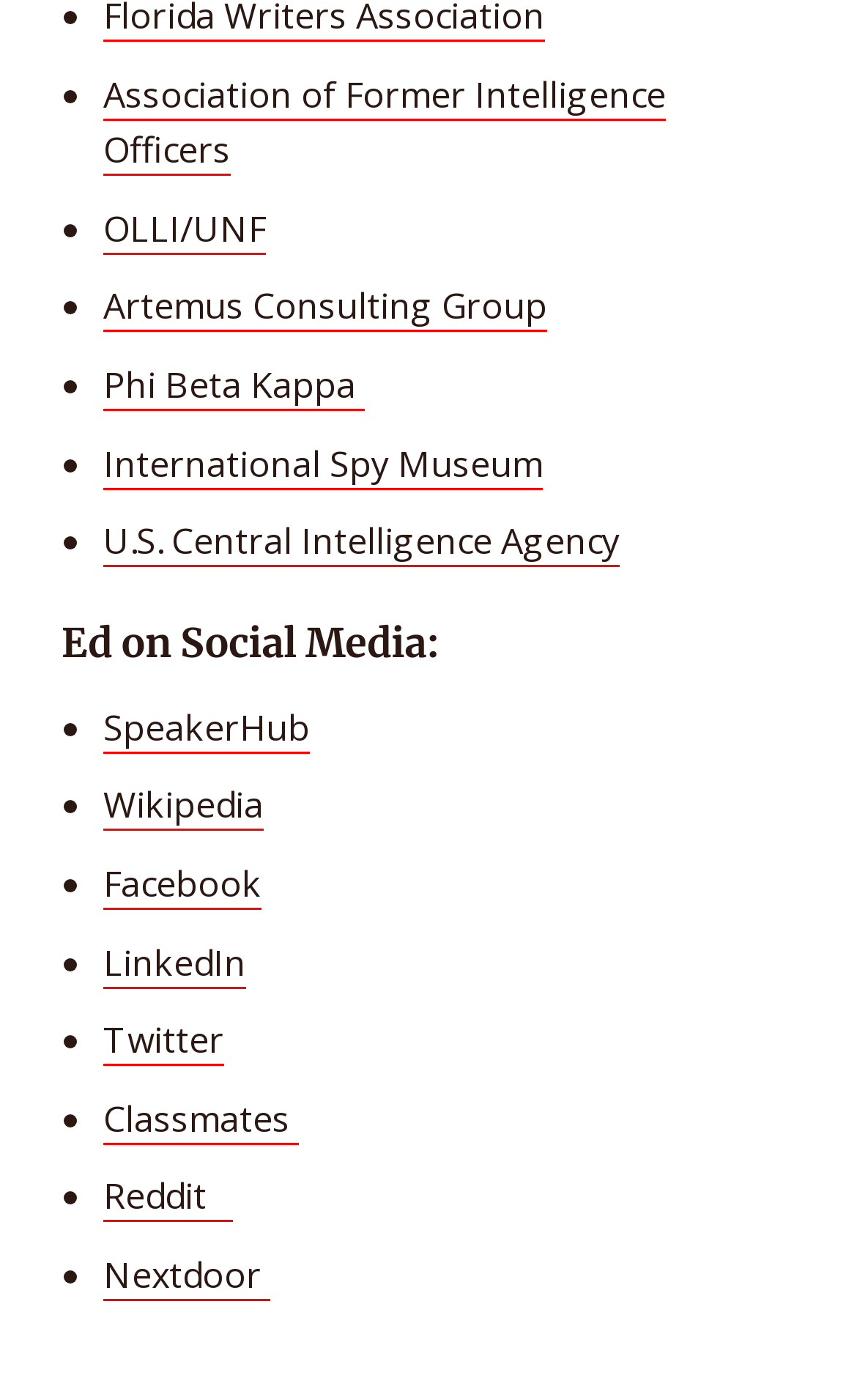How many list markers are there in total?
Refer to the image and provide a one-word or short phrase answer.

12